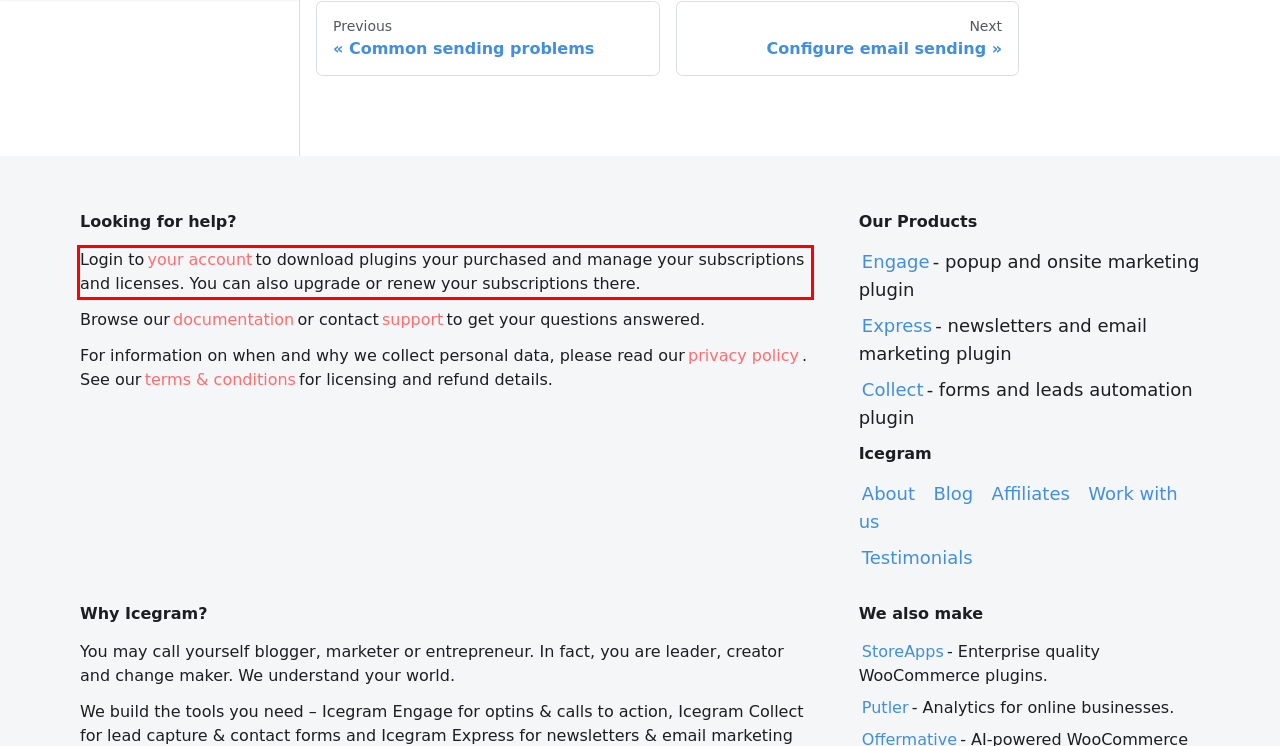Look at the provided screenshot of the webpage and perform OCR on the text within the red bounding box.

Login toyour accountto download plugins your purchased and manage your subscriptions and licenses. You can also upgrade or renew your subscriptions there.